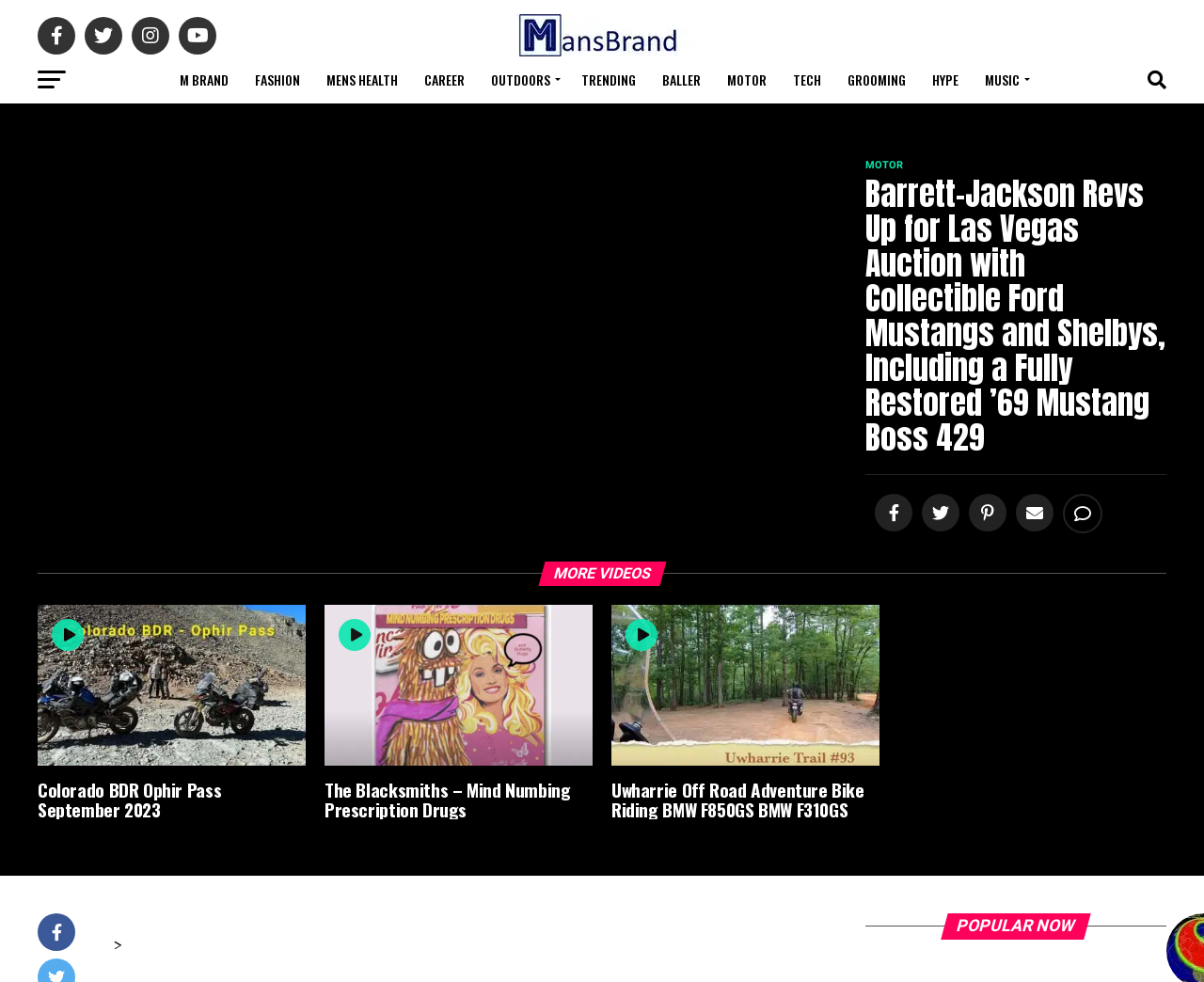Based on the element description Mens Health, identify the bounding box coordinates for the UI element. The coordinates should be in the format (top-left x, top-left y, bottom-right x, bottom-right y) and within the 0 to 1 range.

[0.262, 0.057, 0.34, 0.105]